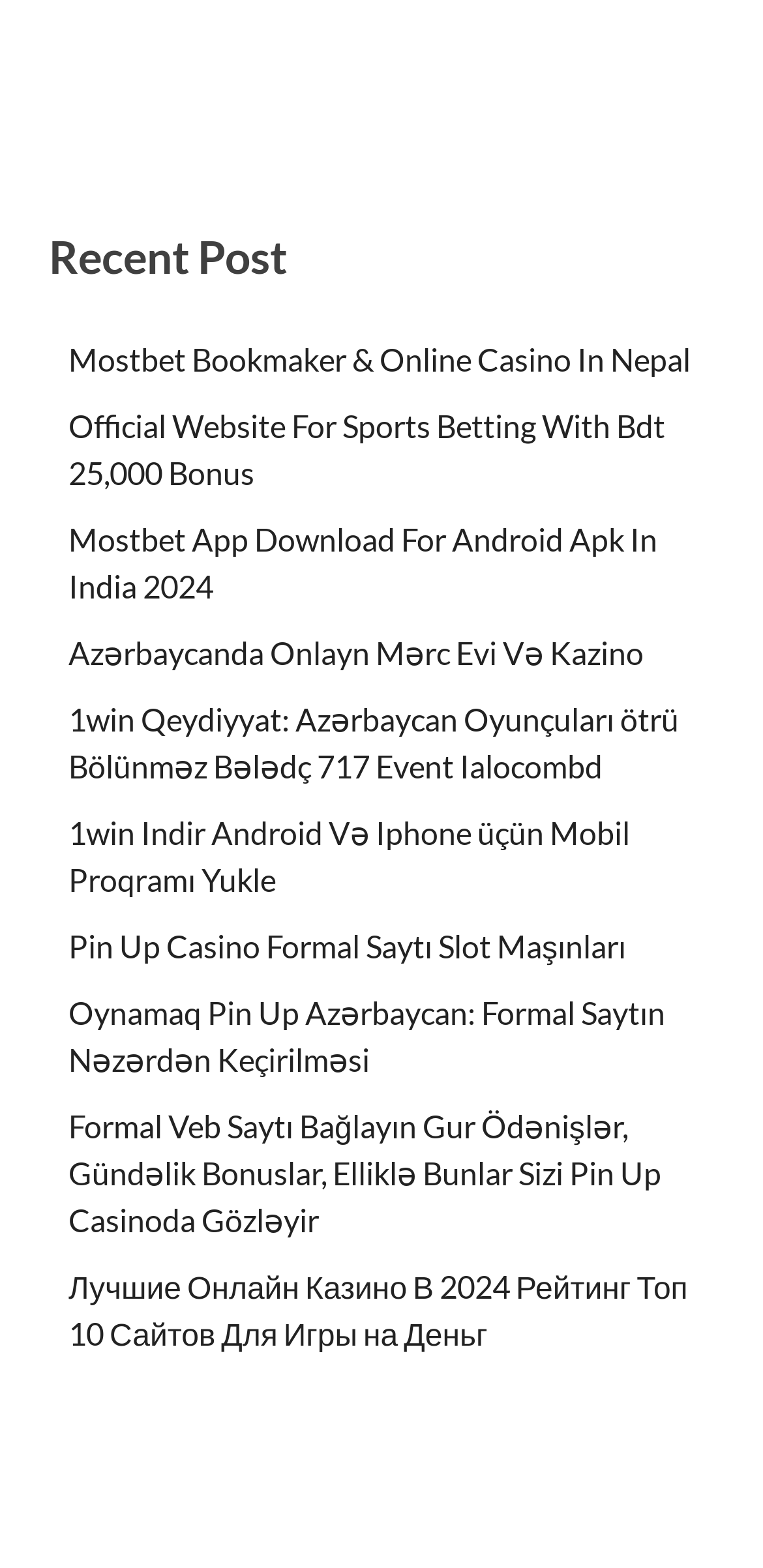Please identify the bounding box coordinates of the element I should click to complete this instruction: 'Visit '1win Qeydiyyat: Azərbaycan Oyunçuları ötrü Bölünməz Bələdç 717 Event Ialocombd''. The coordinates should be given as four float numbers between 0 and 1, like this: [left, top, right, bottom].

[0.09, 0.447, 0.89, 0.501]